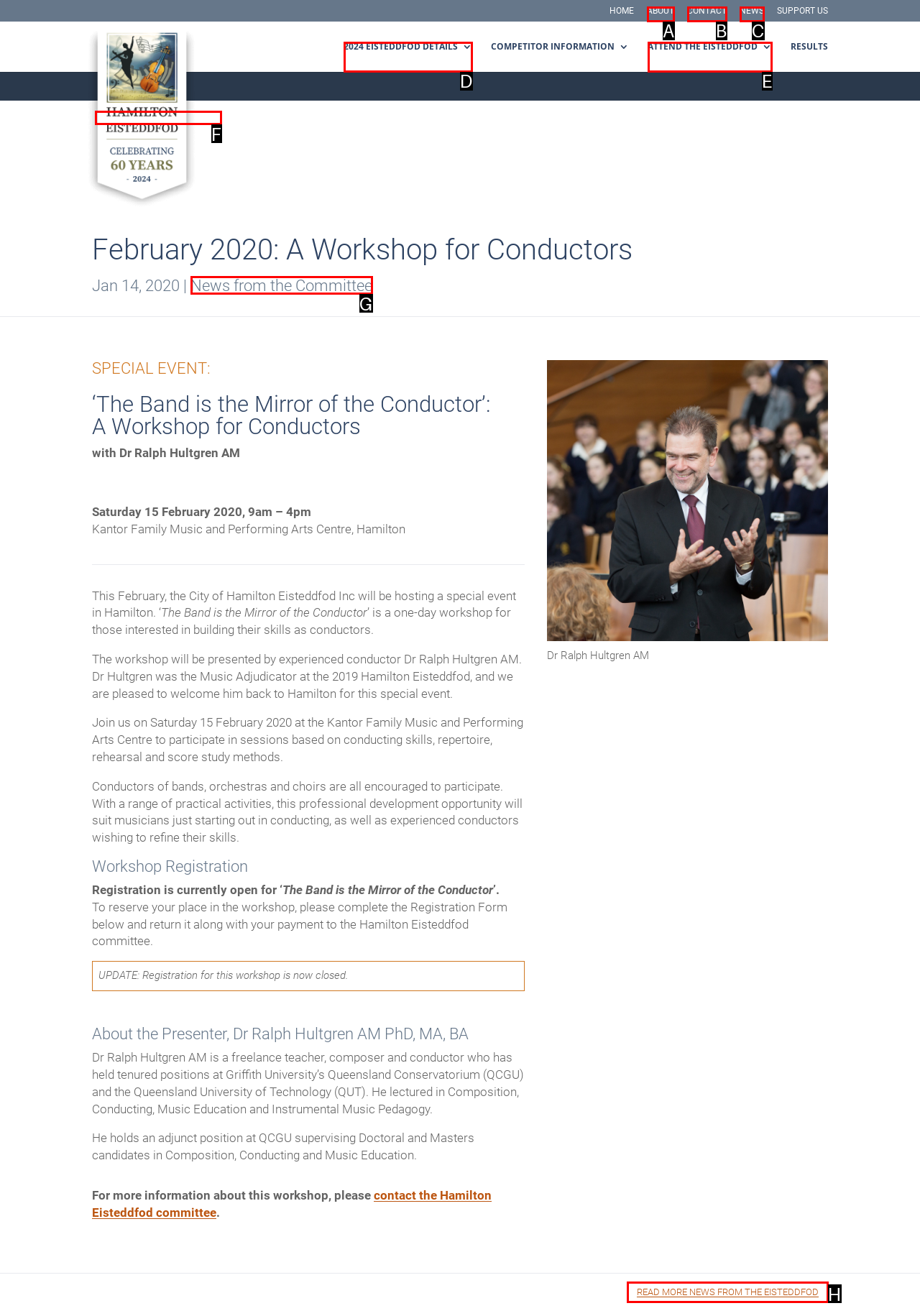Tell me which option I should click to complete the following task: Click the 'GENERATE PDF' link Answer with the option's letter from the given choices directly.

None